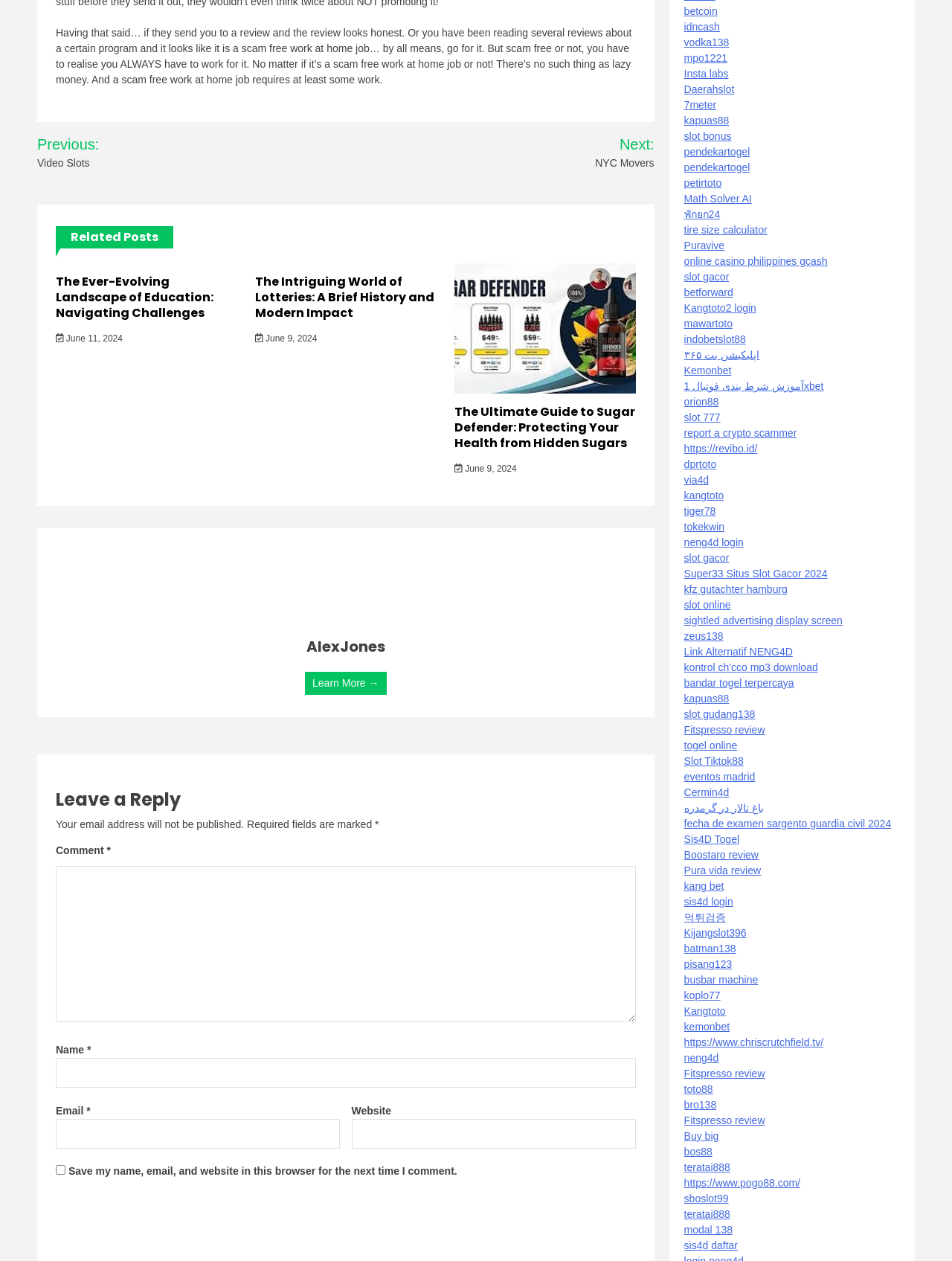What is the title of the first related post?
From the image, respond with a single word or phrase.

The Ever-Evolving Landscape of Education